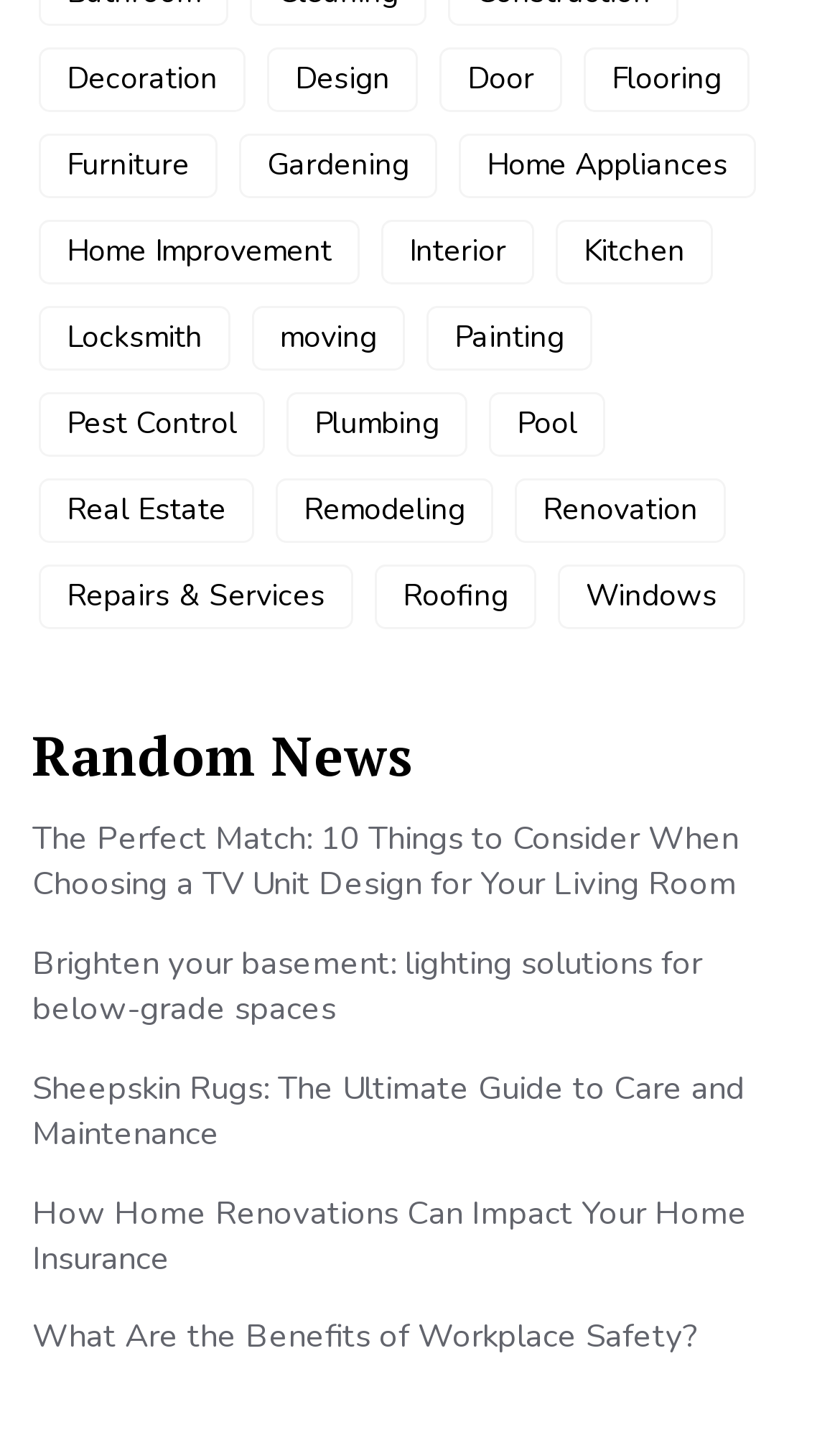Identify the bounding box coordinates of the part that should be clicked to carry out this instruction: "Click on 'Decoration' category".

[0.046, 0.033, 0.292, 0.078]